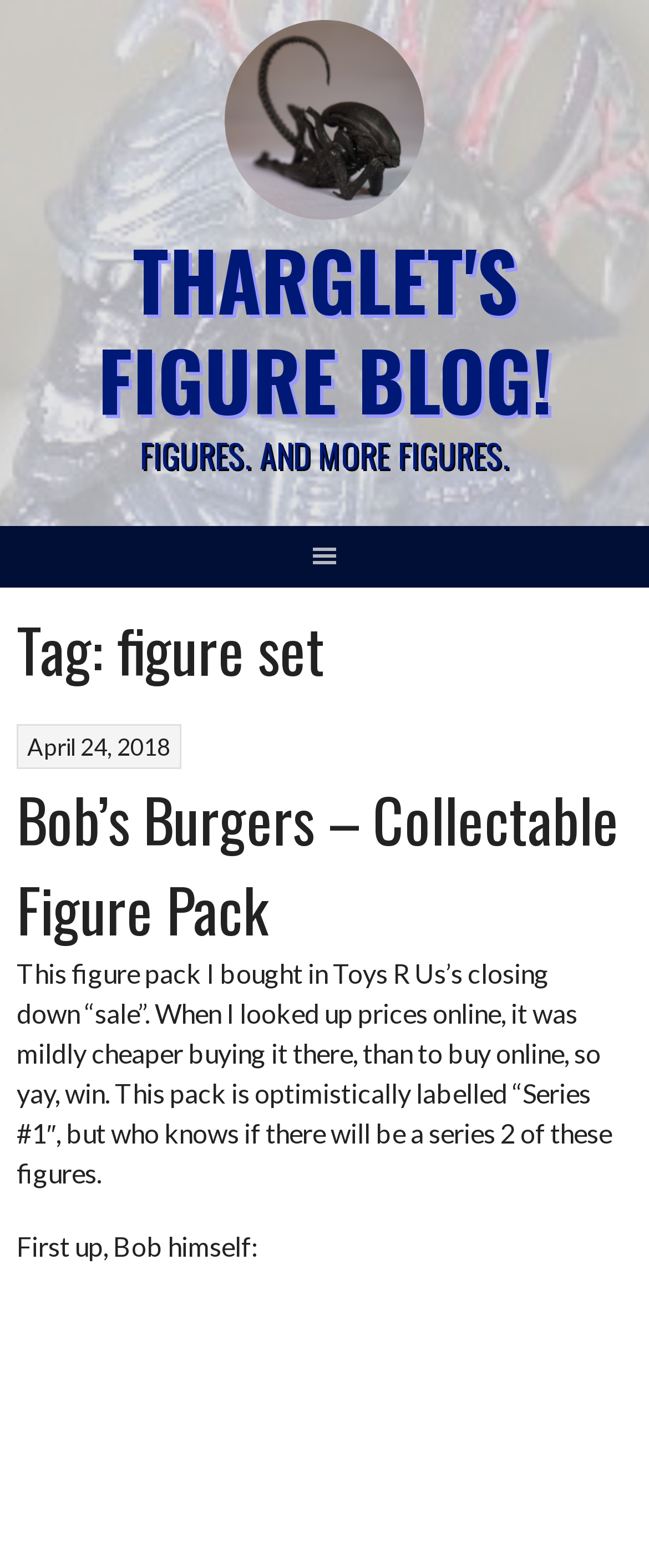Please find and provide the title of the webpage.

THARGLET'S FIGURE BLOG!